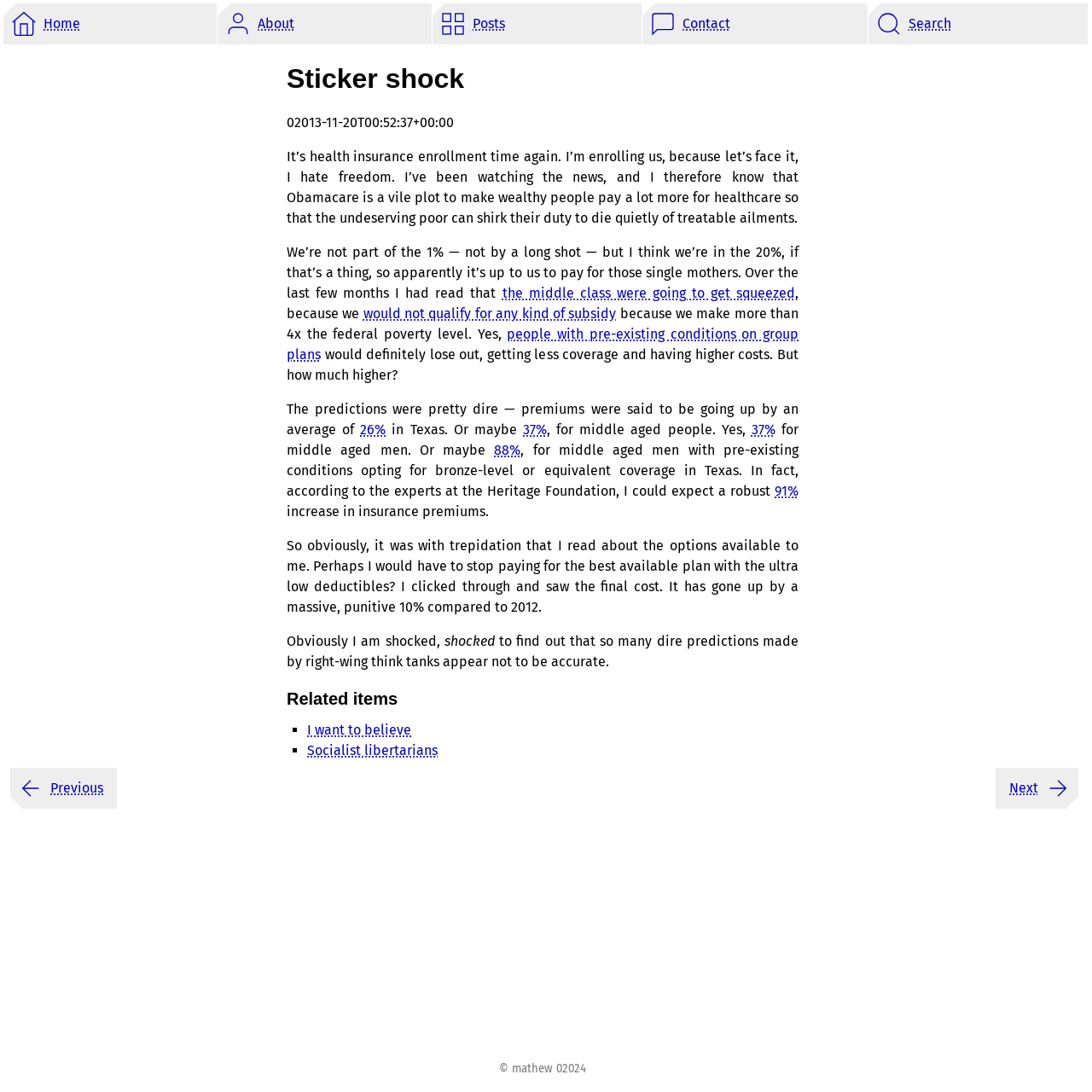Extract the bounding box of the UI element described as: "I want to believe".

[0.281, 0.661, 0.377, 0.676]